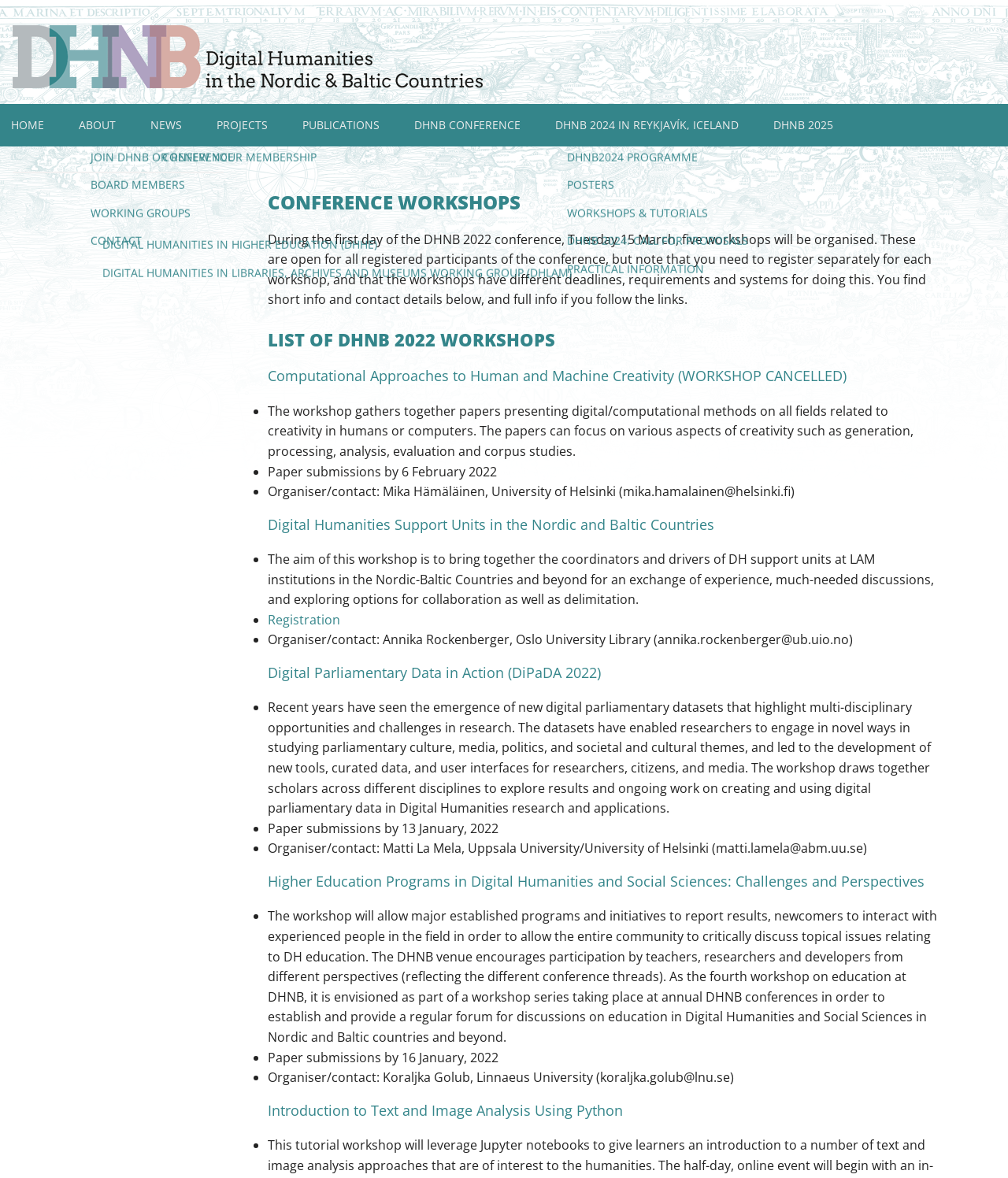Can you pinpoint the bounding box coordinates for the clickable element required for this instruction: "Learn more about the Introduction to Text and Image Analysis Using Python workshop"? The coordinates should be four float numbers between 0 and 1, i.e., [left, top, right, bottom].

[0.266, 0.934, 0.618, 0.95]